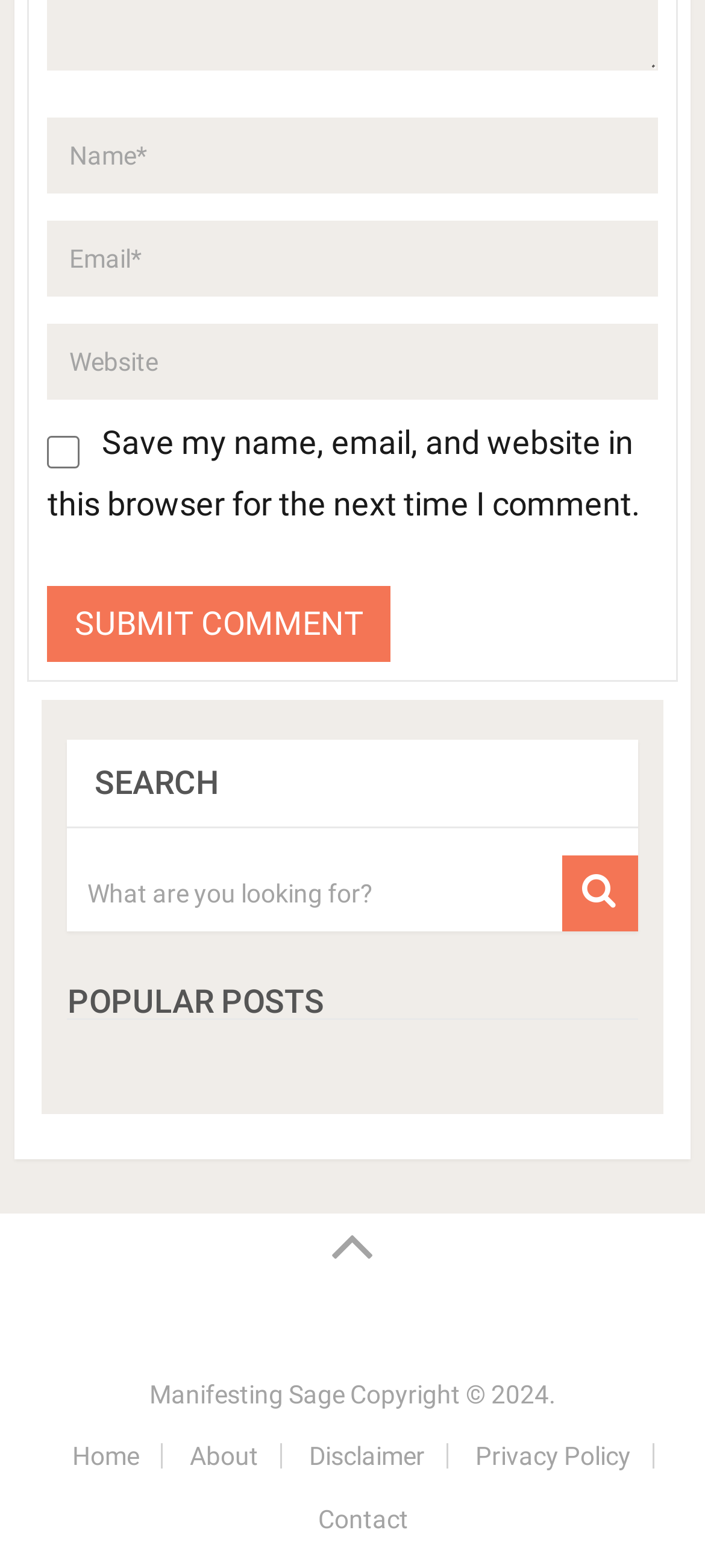Refer to the image and offer a detailed explanation in response to the question: What is the function of the button with the text 'SUBMIT COMMENT'?

The button with the text 'SUBMIT COMMENT' is likely to submit the comment that the user has entered in the textboxes above, allowing them to post their comment on the webpage.